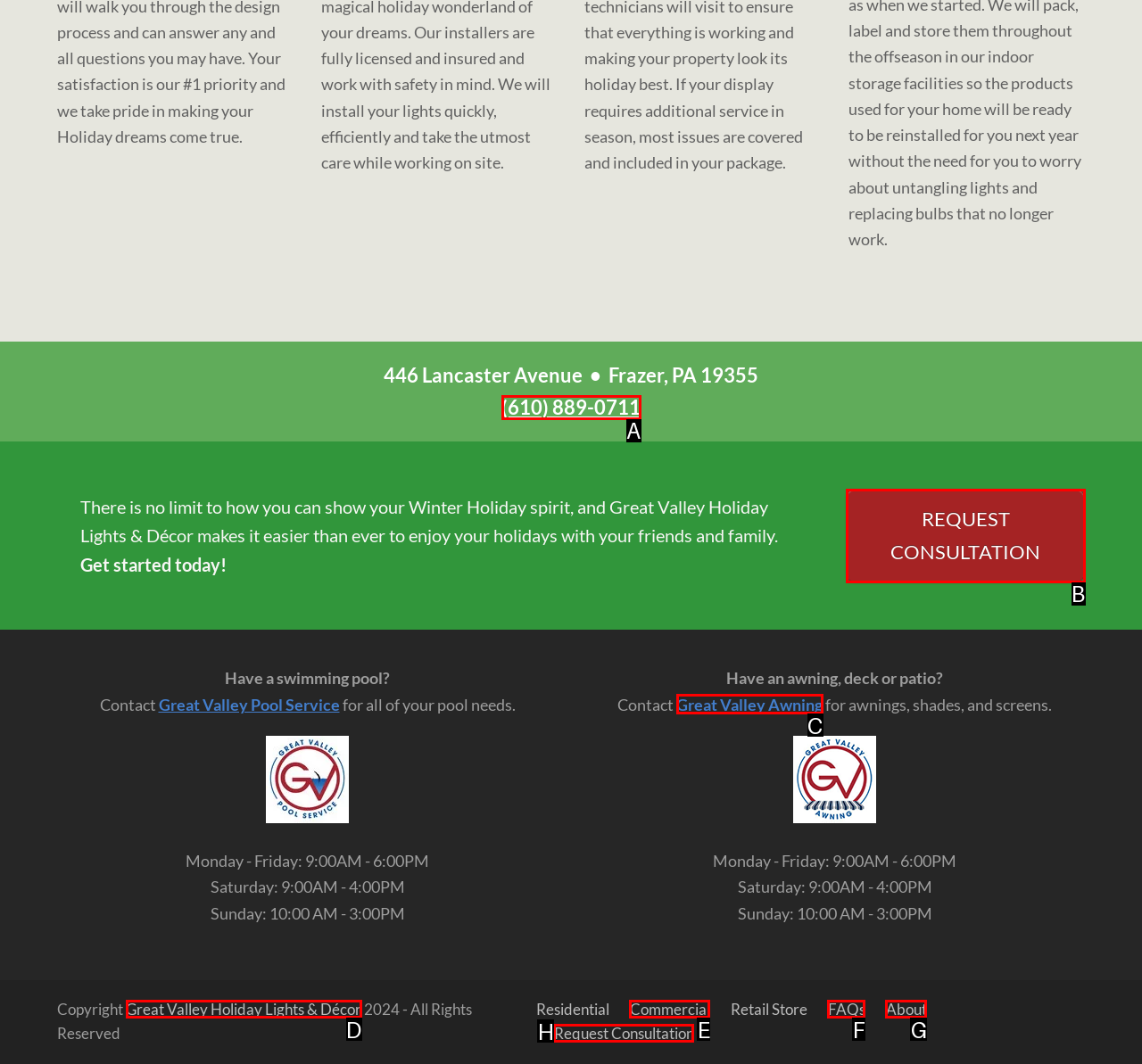Determine which UI element matches this description: Request Consultation
Reply with the appropriate option's letter.

H